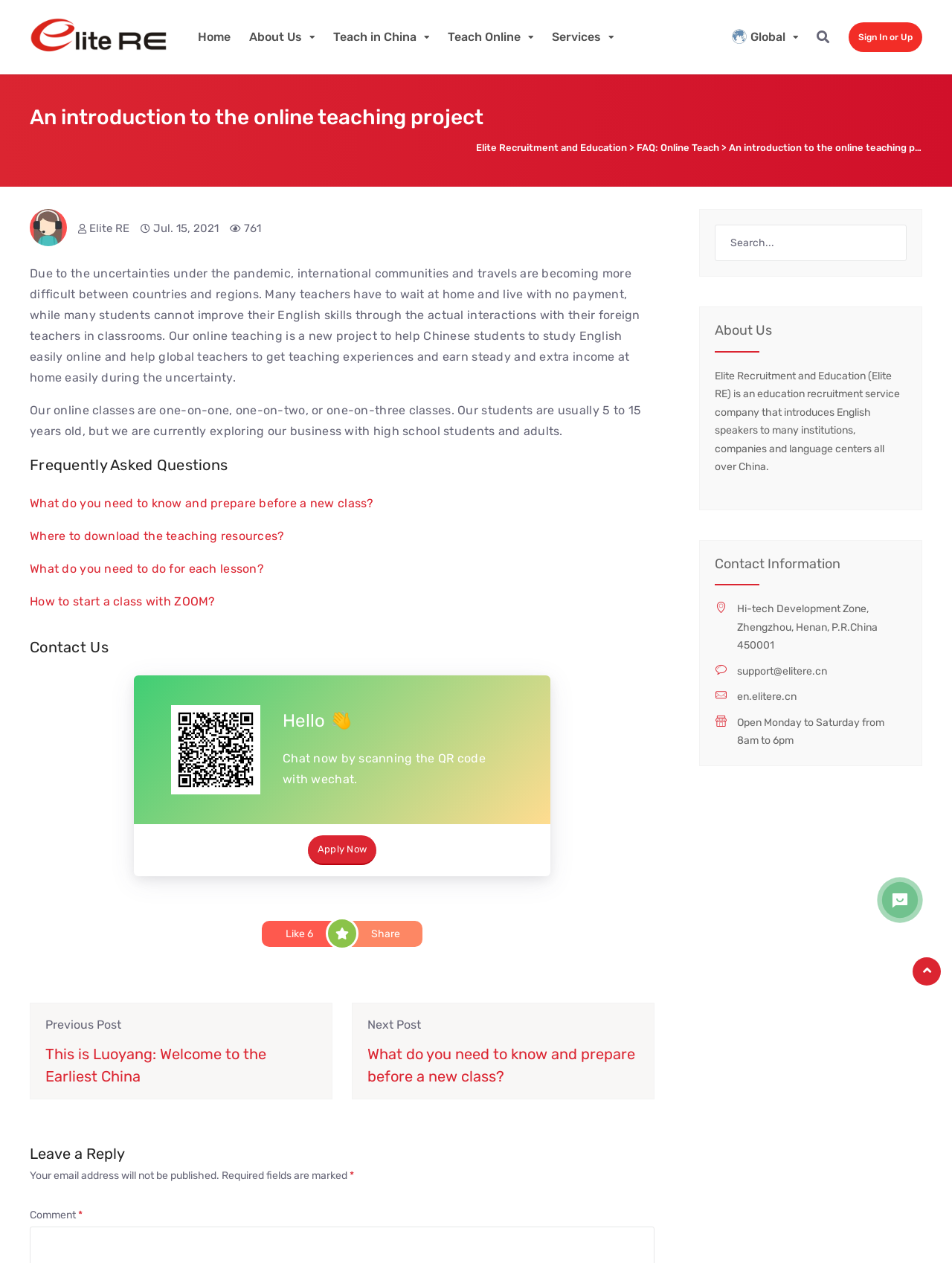Provide your answer to the question using just one word or phrase: What is the name of the online teaching project?

Elite Recruitment and Education